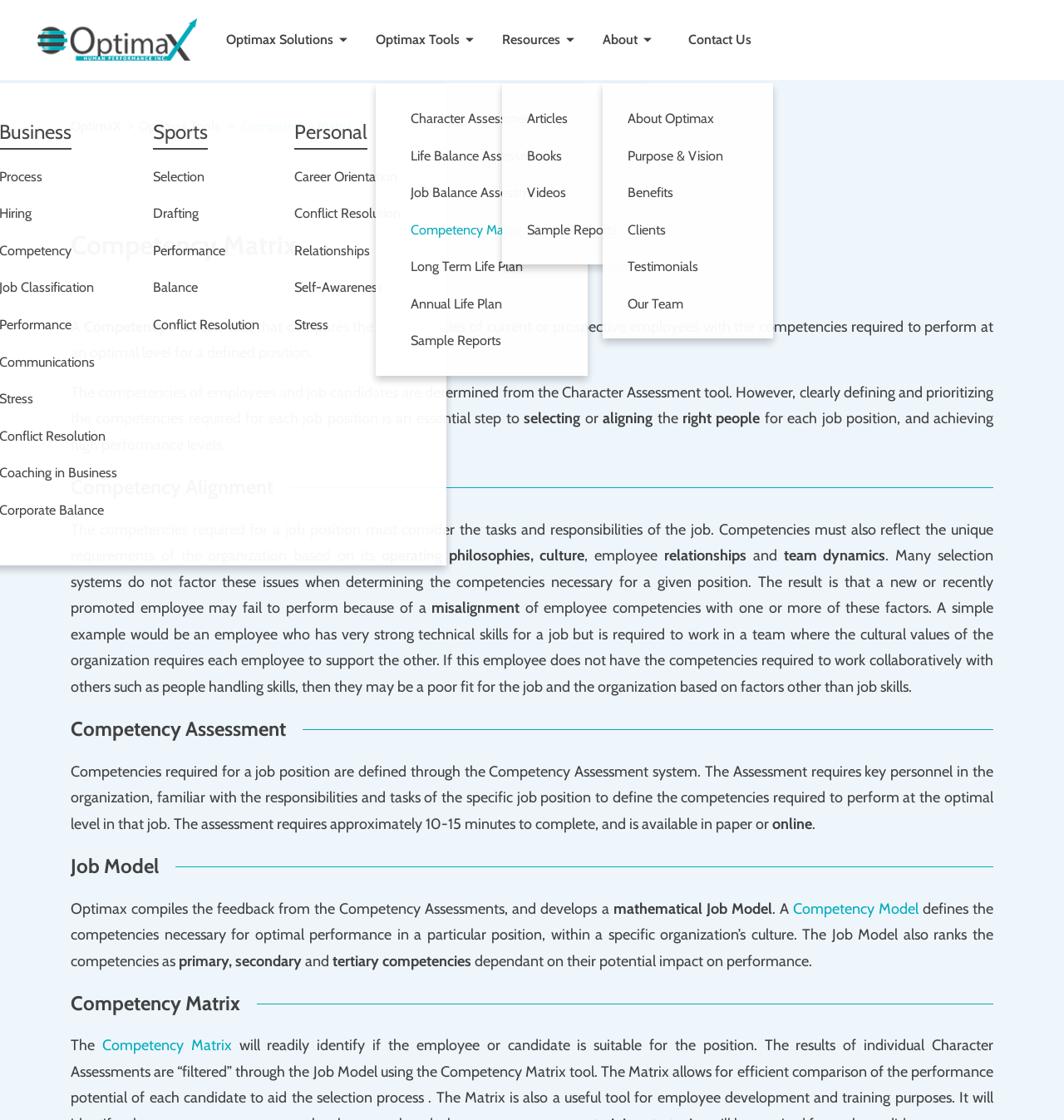Offer a meticulous caption that includes all visible features of the webpage.

The webpage is titled "Competency Matrix - OptimaX" and has a navigation menu at the top with five links: "Optimax Solutions", "Optimax Tools", "Resources", "About", and "Contact Us". Below the navigation menu, there is a heading "Competency Matrix" followed by a brief description of what the competency matrix is and its purpose.

The main content of the webpage is divided into four sections: "Competency Alignment", "Competency Assessment", "Job Model", and "Competency Matrix". Each section has a heading and a detailed description of the topic.

In the "Competency Alignment" section, there is a description of how competencies required for a job position must consider the tasks and responsibilities of the job, as well as the unique requirements of the organization based on its operating philosophies, culture, employee relationships, and team dynamics.

The "Competency Assessment" section explains how competencies required for a job position are defined through the Competency Assessment system, which requires key personnel in the organization to define the competencies required to perform at the optimal level in that job.

The "Job Model" section describes how Optimax compiles the feedback from the Competency Assessments and develops a mathematical Job Model that defines the competencies necessary for optimal performance in a particular position, within a specific organization’s culture.

Finally, the "Competency Matrix" section explains that the Competency Matrix is a tool that compares the competencies of current or prospective employees with the competencies required to perform at an optimal level for a defined position. There is also a link to a "Competency Model" in this section.

Throughout the webpage, there are no images, but there are several links to other pages or resources, including "OptimaX", "Optimax Tools", and "Competency Model".